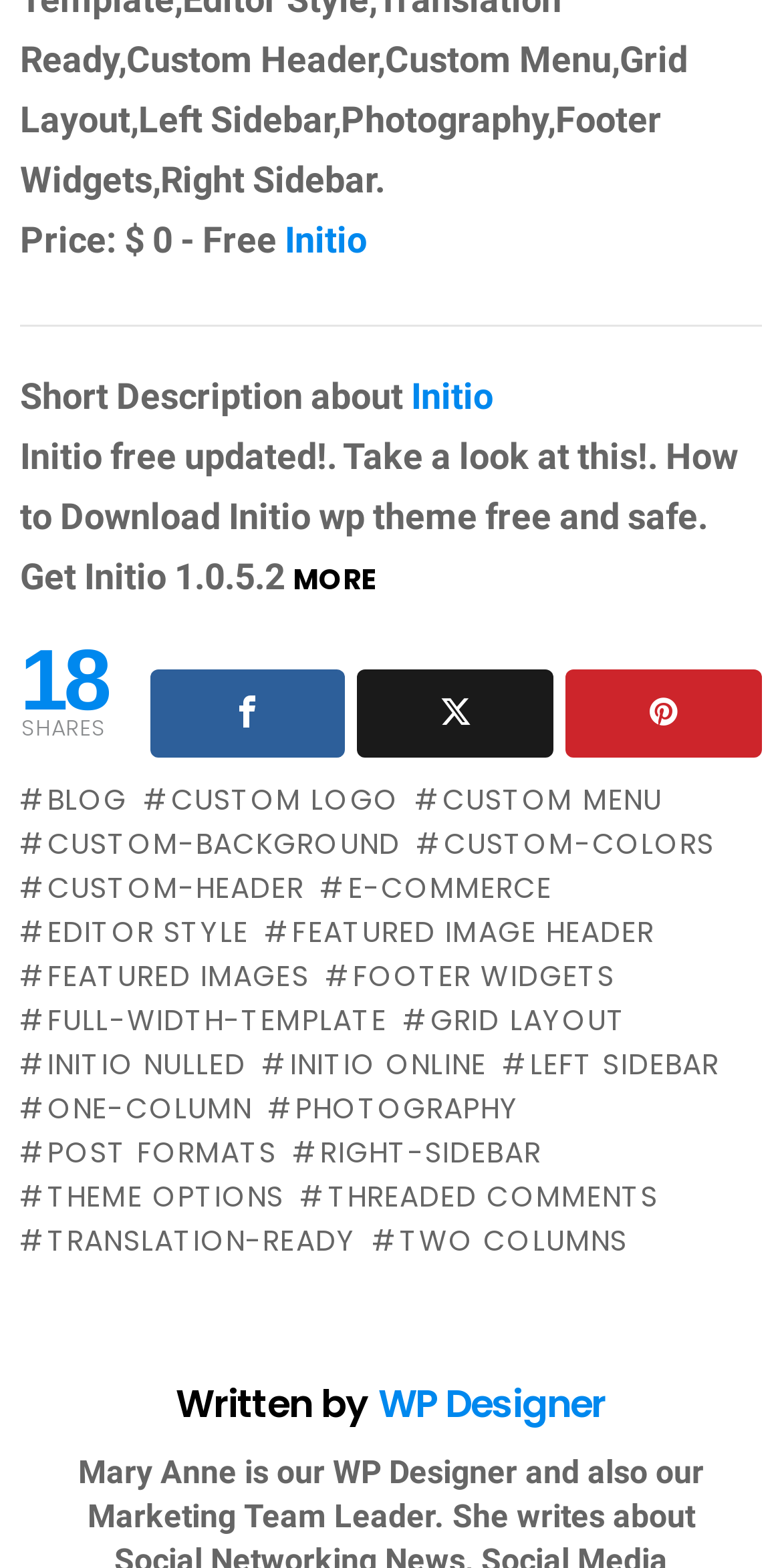Who is the author of the article?
Using the image, respond with a single word or phrase.

WP Designer